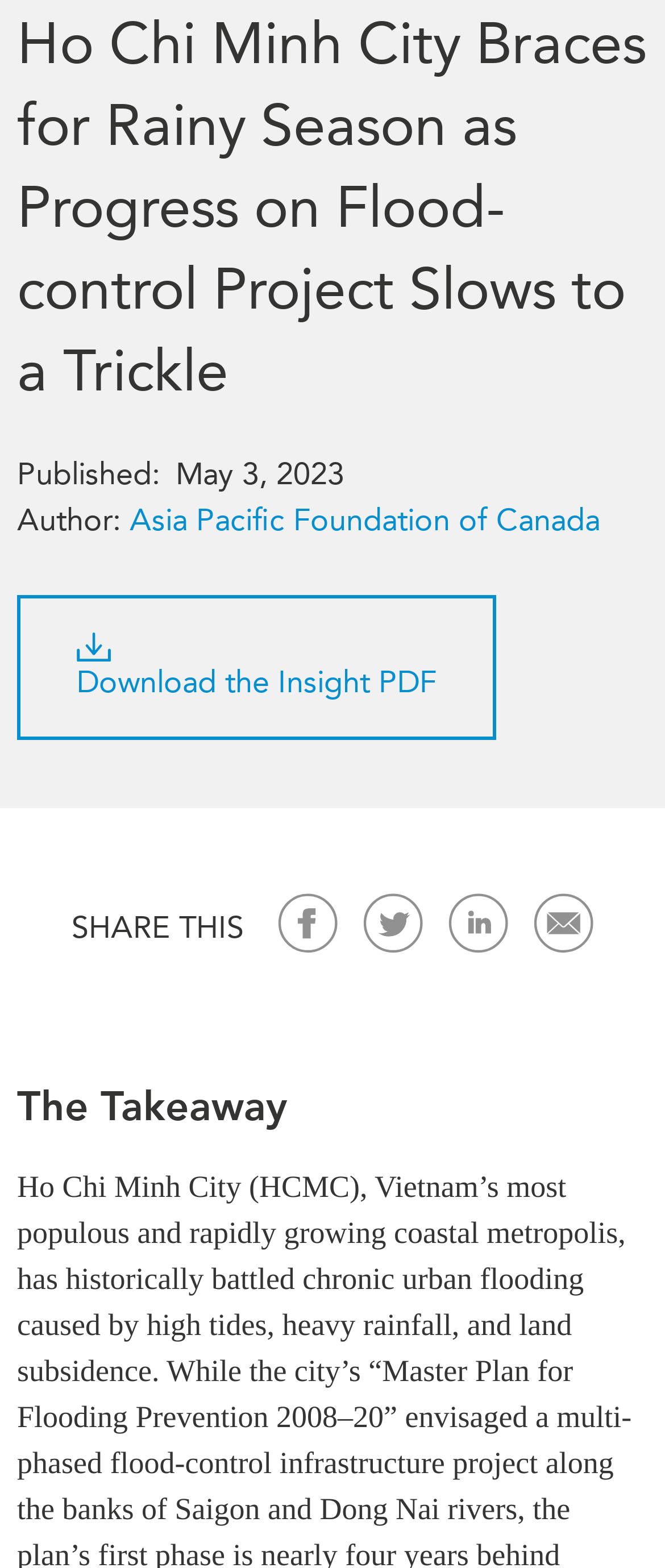Given the webpage screenshot and the description, determine the bounding box coordinates (top-left x, top-left y, bottom-right x, bottom-right y) that define the location of the UI element matching this description: About

[0.555, 0.83, 0.658, 0.852]